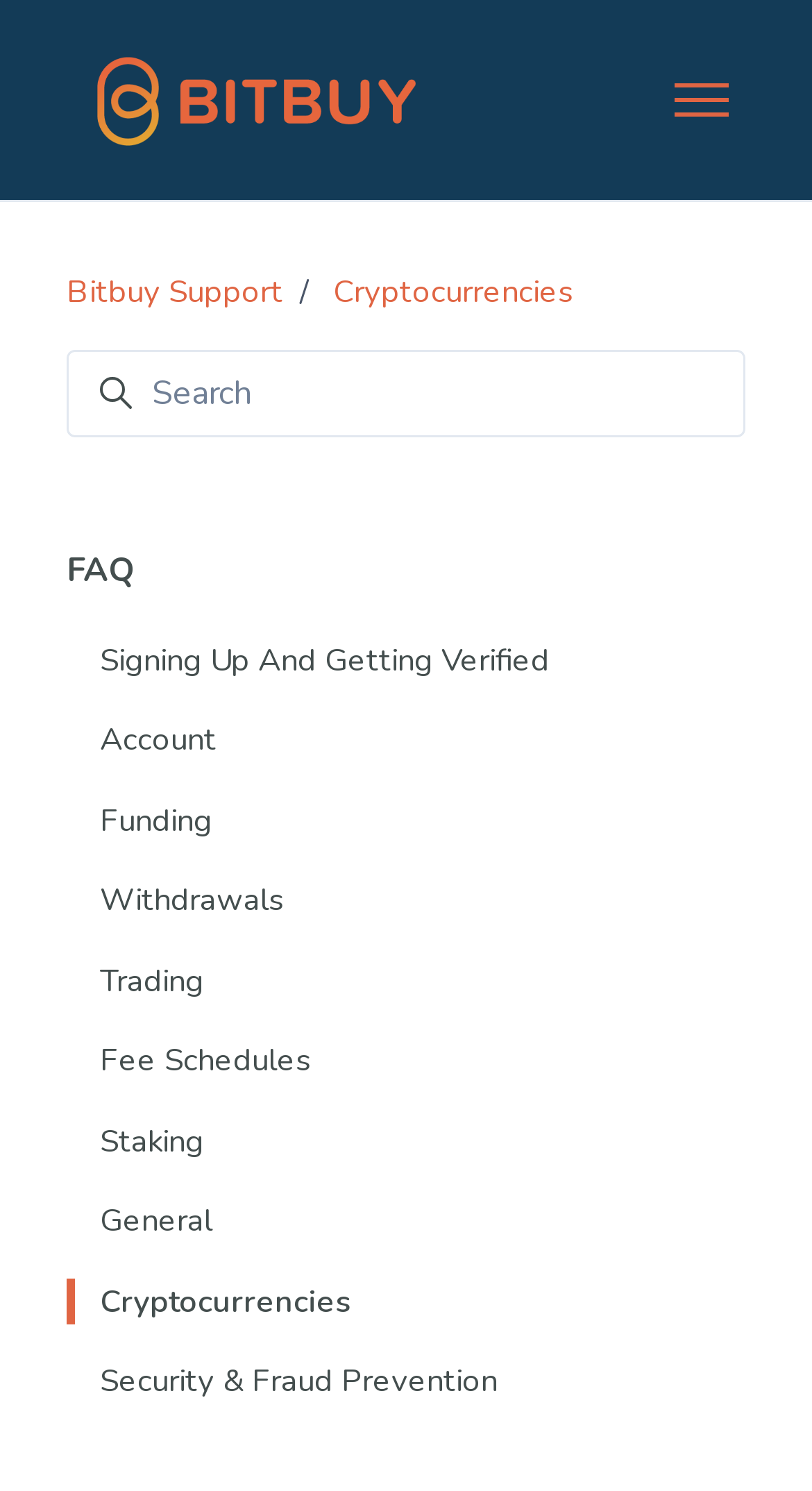Identify the bounding box coordinates for the element you need to click to achieve the following task: "Click on Bitbuy Support Help Center home page". The coordinates must be four float values ranging from 0 to 1, formatted as [left, top, right, bottom].

[0.082, 0.022, 0.553, 0.112]